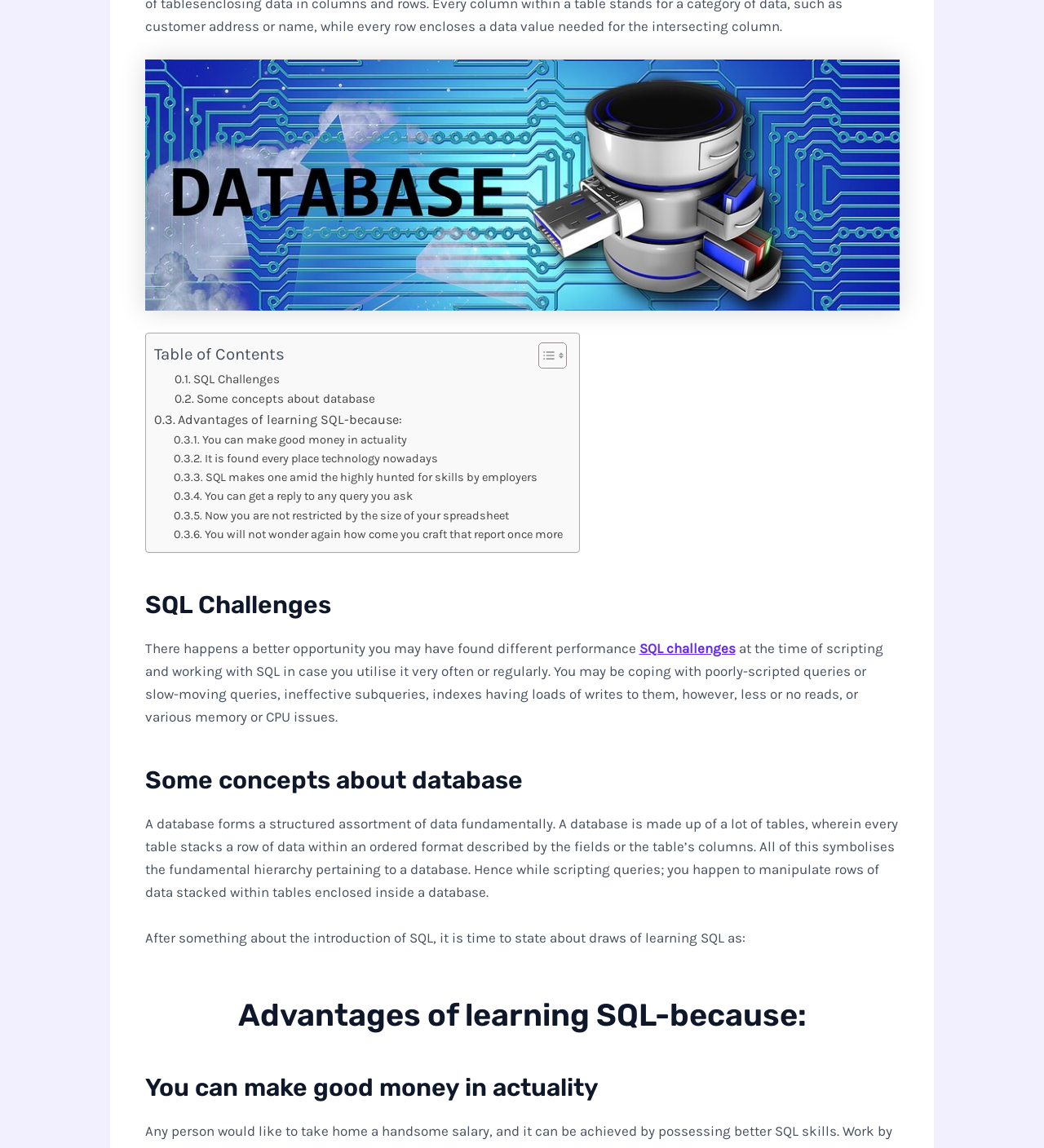Please find the bounding box coordinates in the format (top-left x, top-left y, bottom-right x, bottom-right y) for the given element description. Ensure the coordinates are floating point numbers between 0 and 1. Description: Toggle

[0.504, 0.297, 0.539, 0.322]